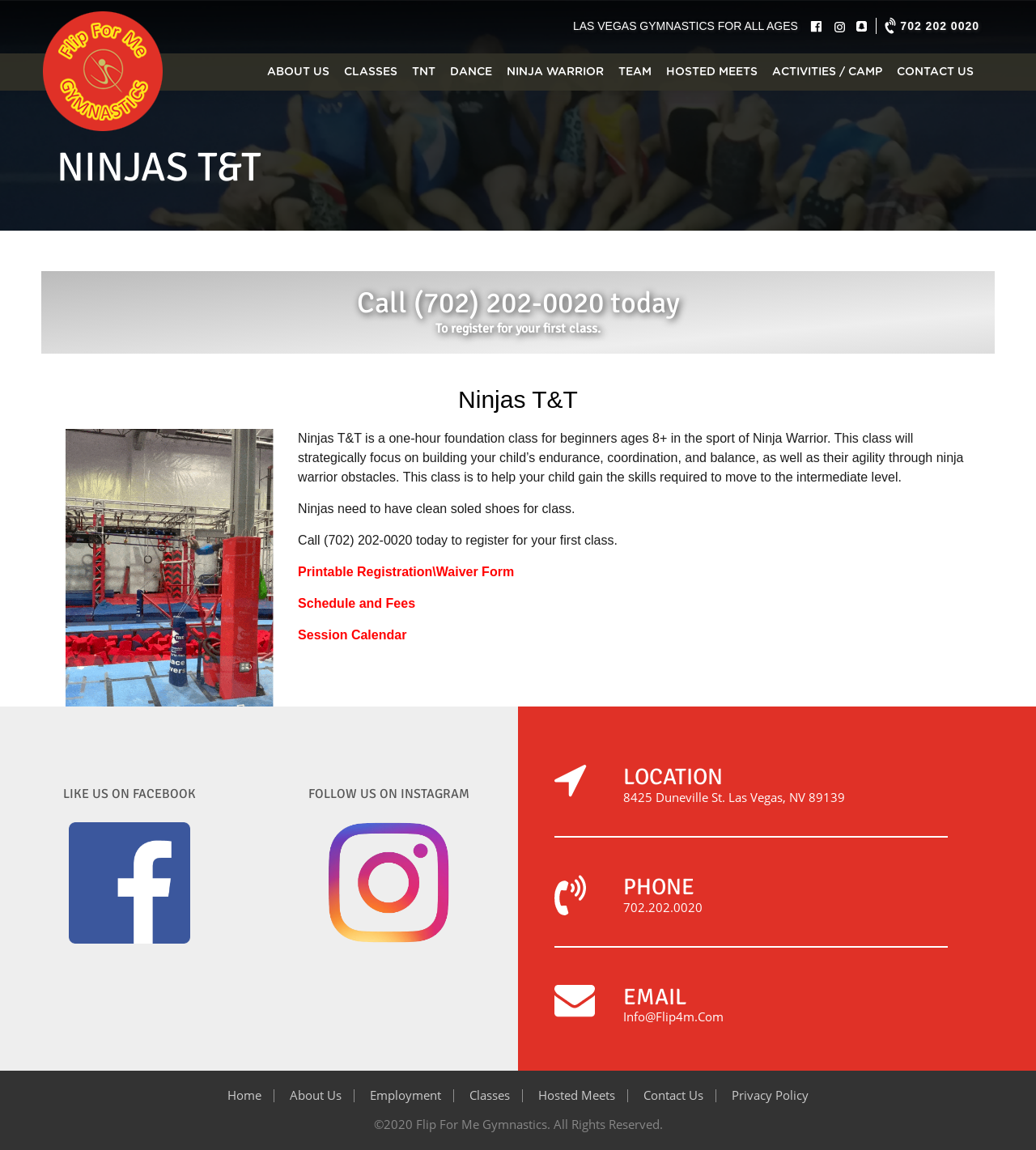What is the phone number to register for a class?
Answer the question with just one word or phrase using the image.

702 202 0020